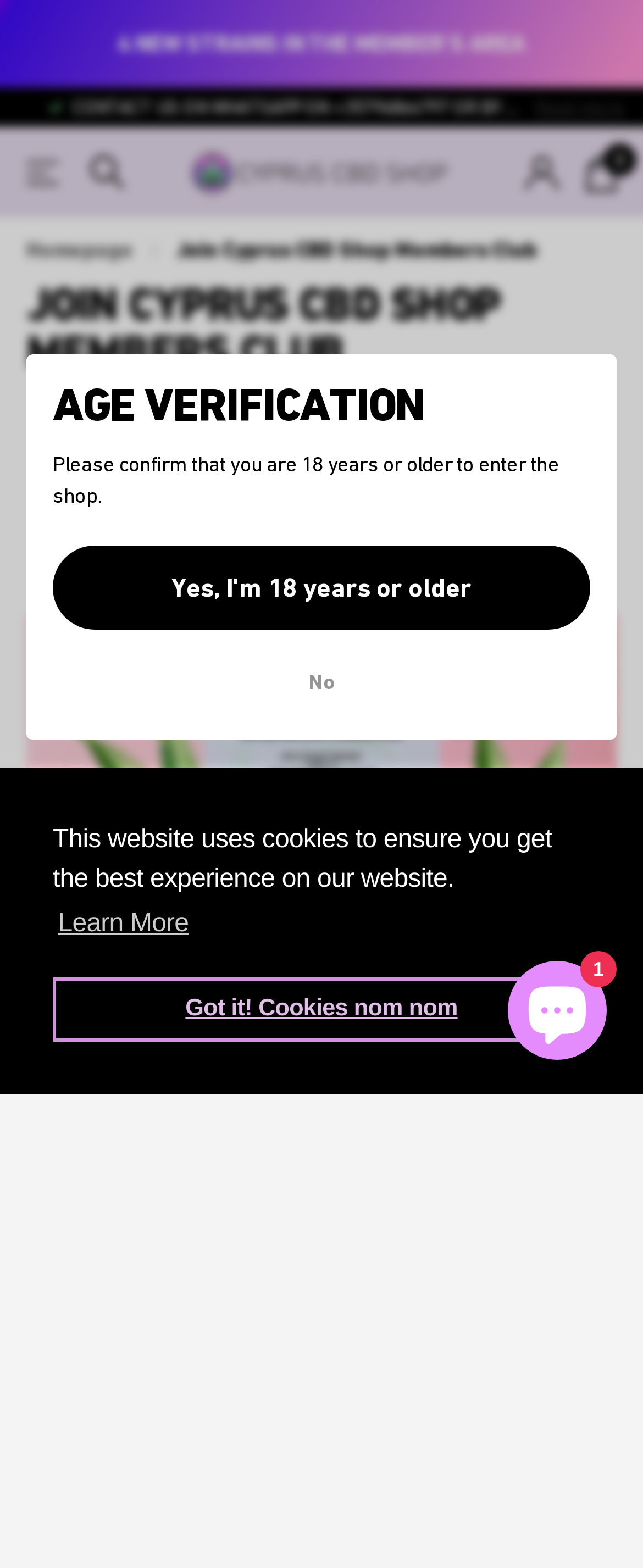Provide the bounding box coordinates, formatted as (top-left x, top-left y, bottom-right x, bottom-right y), with all values being floating point numbers between 0 and 1. Identify the bounding box of the UI element that matches the description: 0 Cart

[0.911, 0.085, 0.959, 0.135]